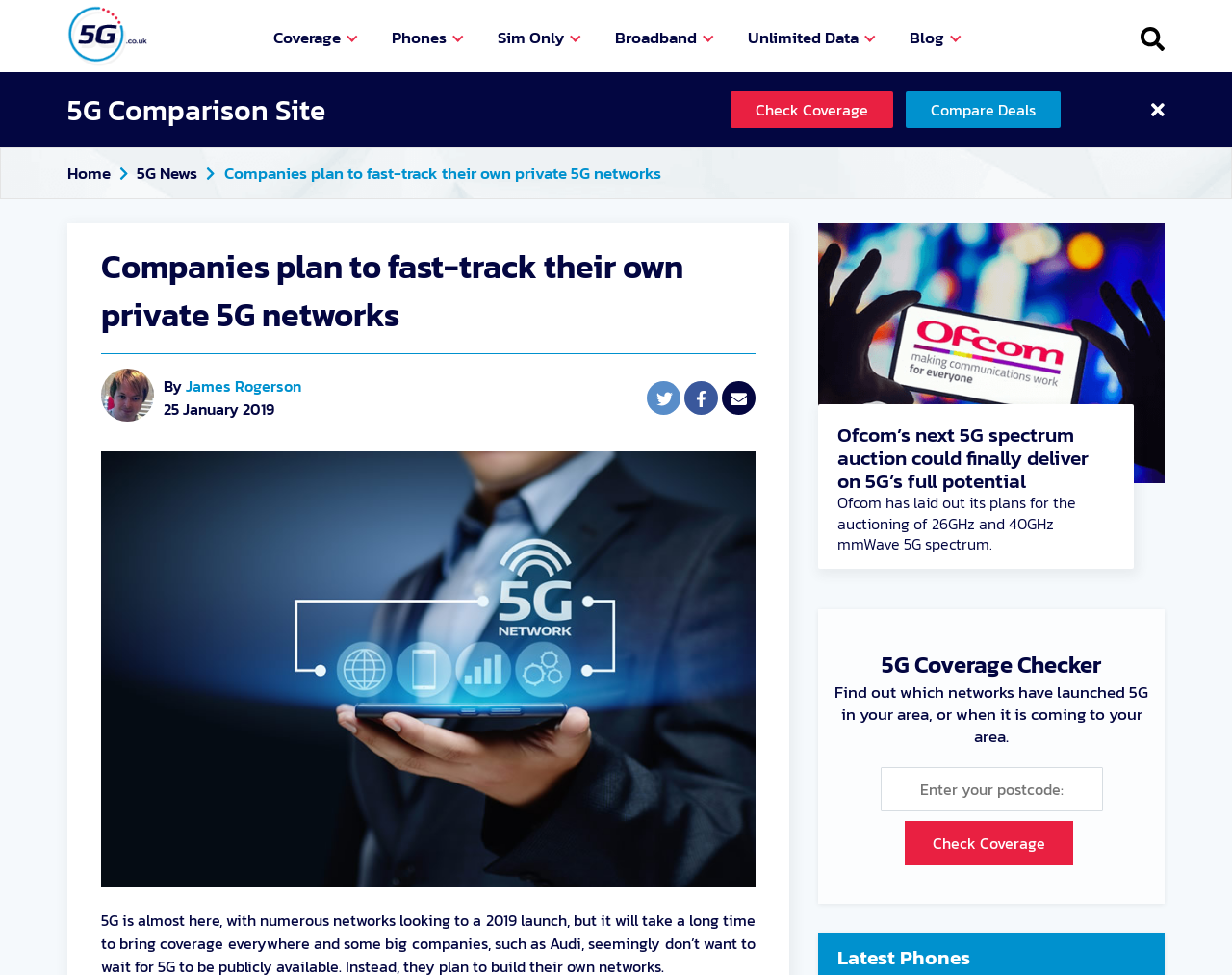Kindly provide the bounding box coordinates of the section you need to click on to fulfill the given instruction: "Click the '5G Logo' link".

[0.055, 0.058, 0.12, 0.073]